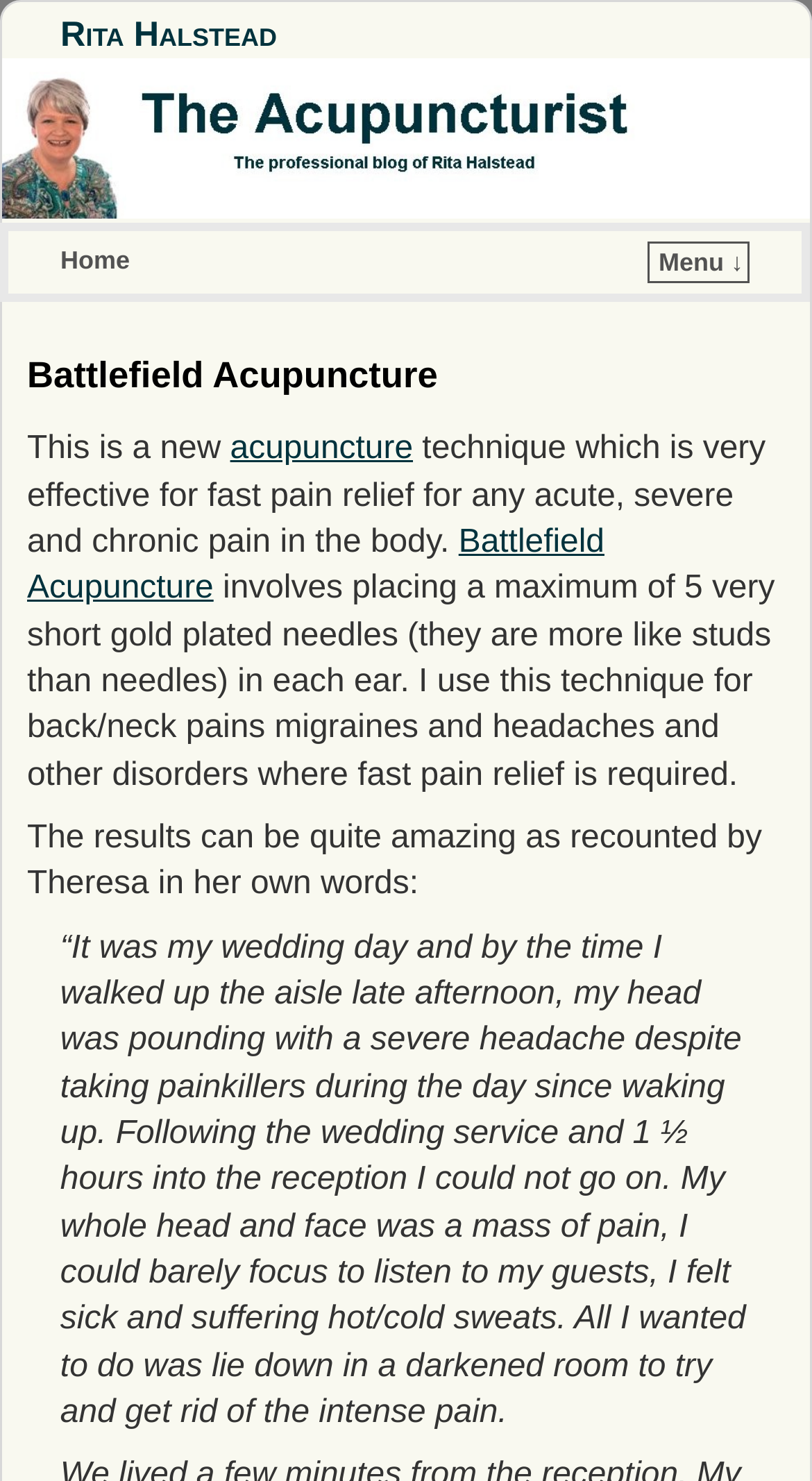Given the description: "Menu ↓", determine the bounding box coordinates of the UI element. The coordinates should be formatted as four float numbers between 0 and 1, [left, top, right, bottom].

[0.811, 0.168, 0.915, 0.188]